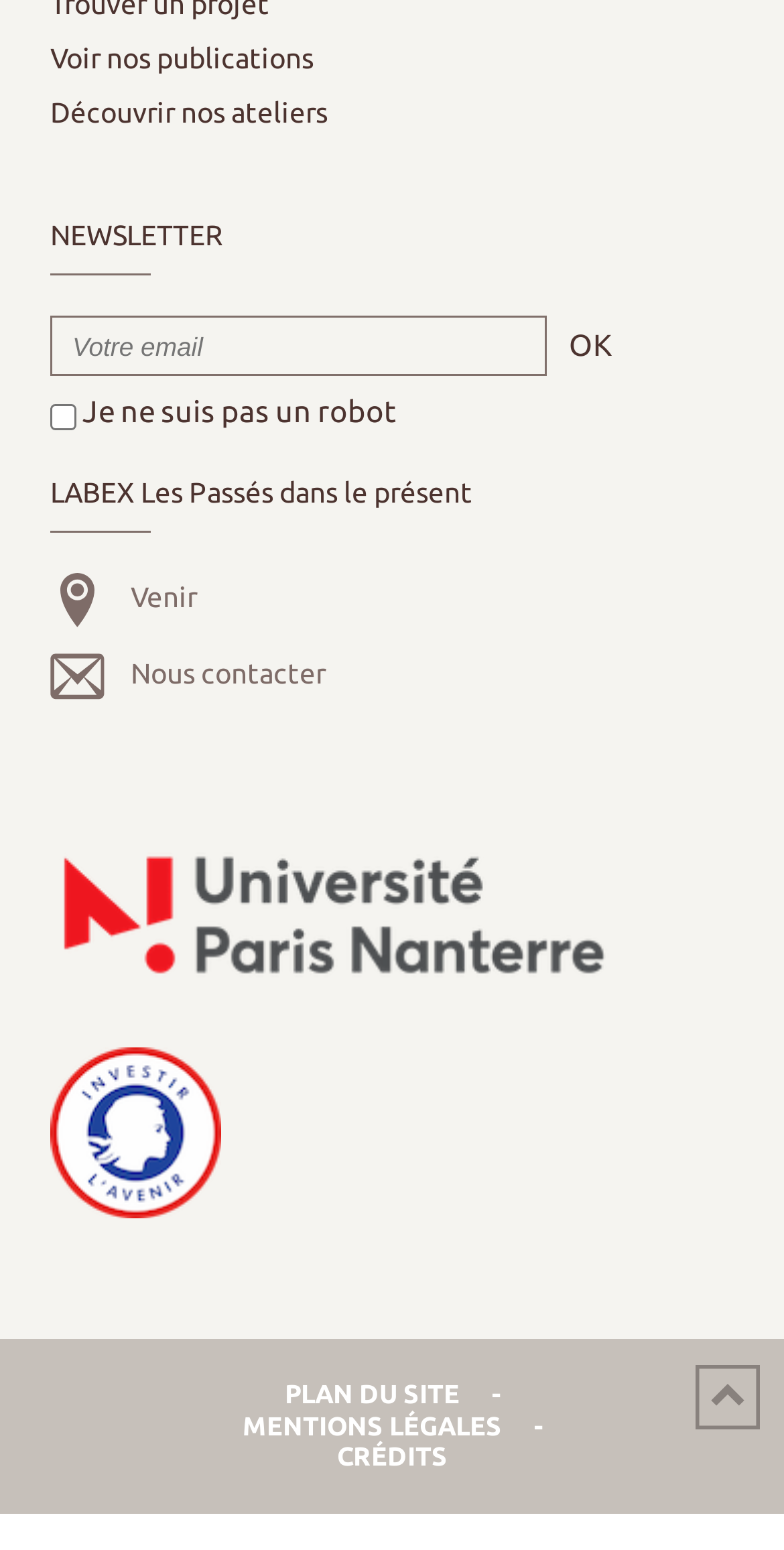Answer succinctly with a single word or phrase:
How many links are present in the webpage?

9